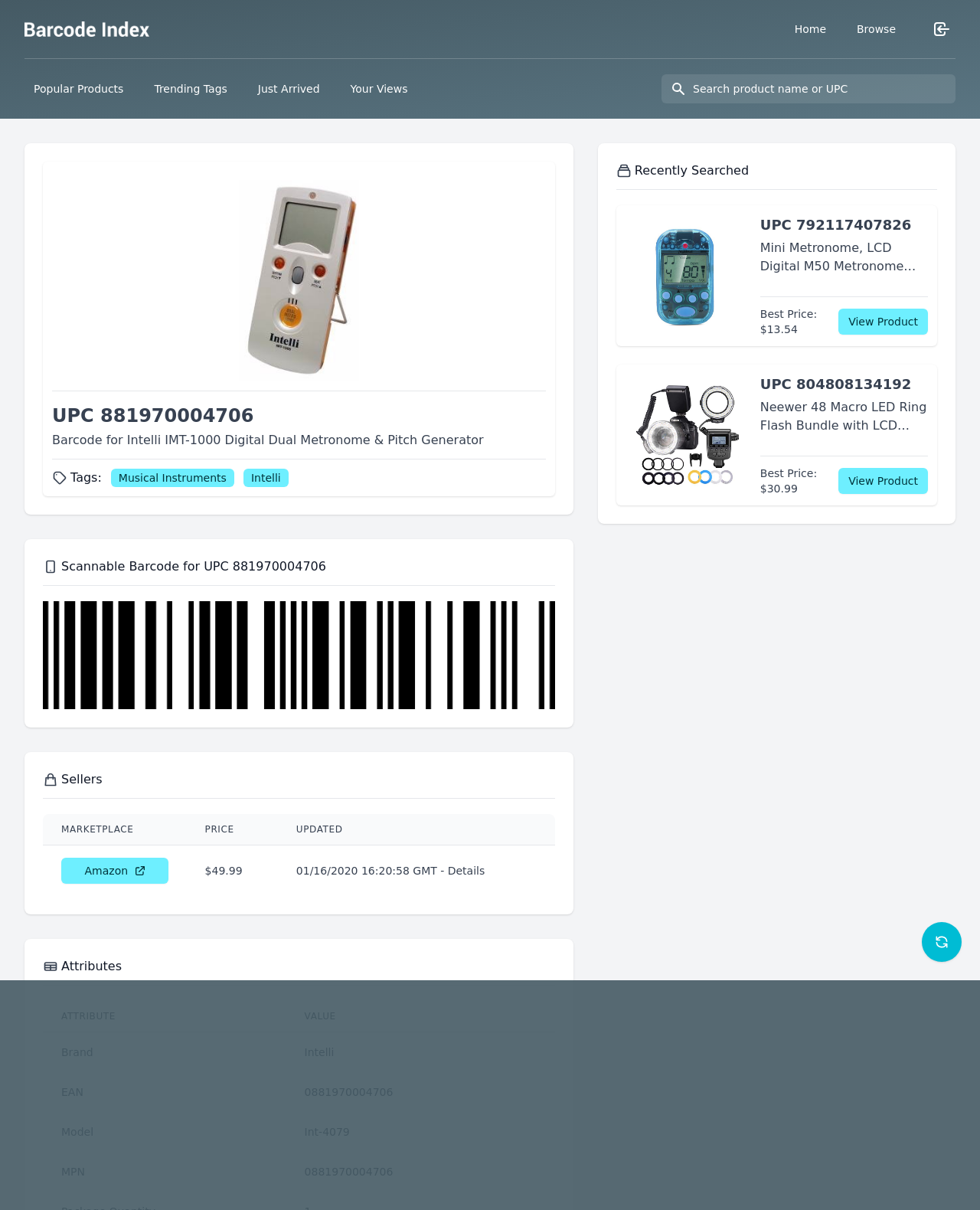How many sellers are listed for UPC 881970004706?
Give a one-word or short phrase answer based on the image.

1